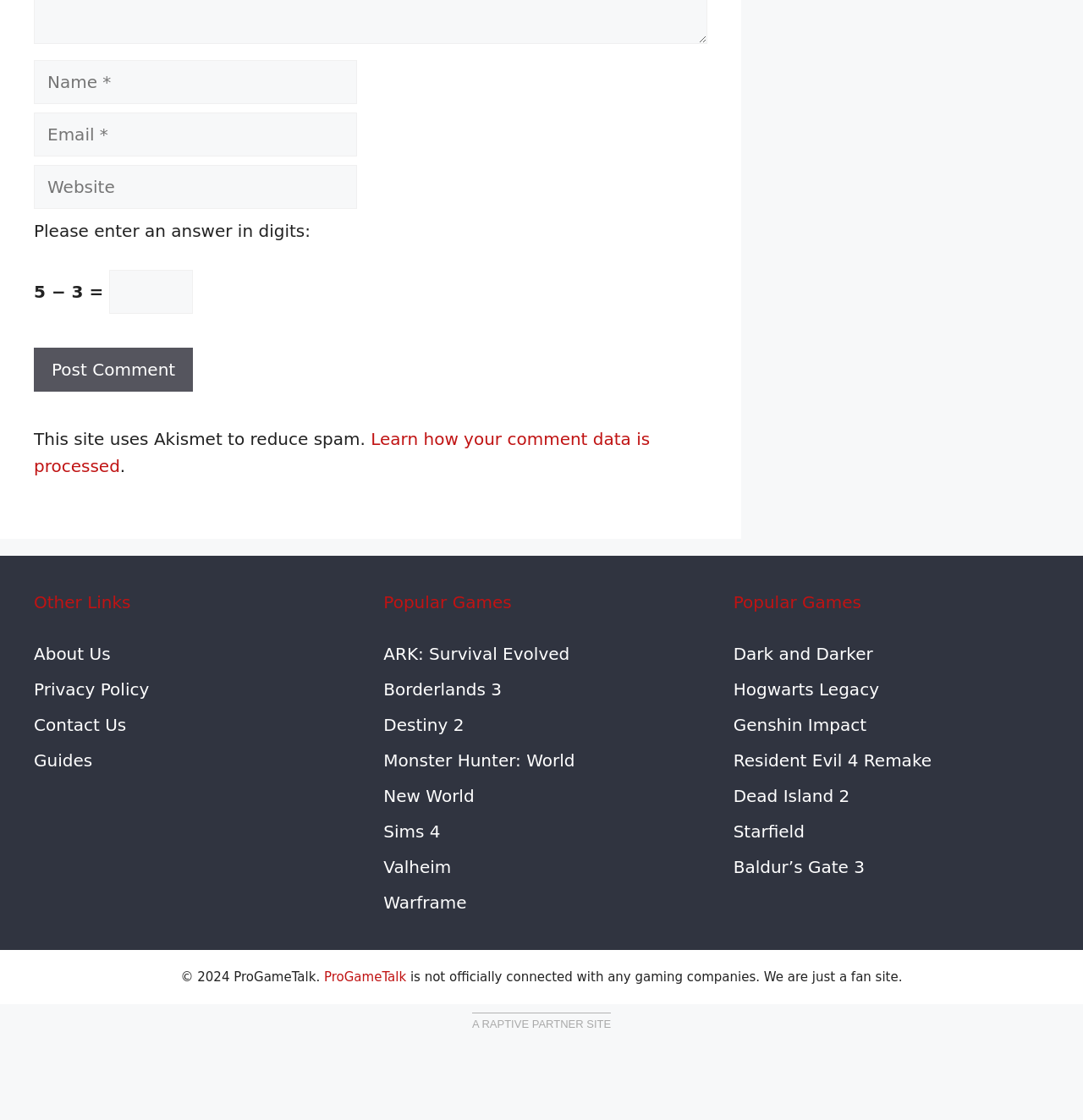Please identify the bounding box coordinates for the region that you need to click to follow this instruction: "Click the Post Comment button".

[0.031, 0.31, 0.178, 0.349]